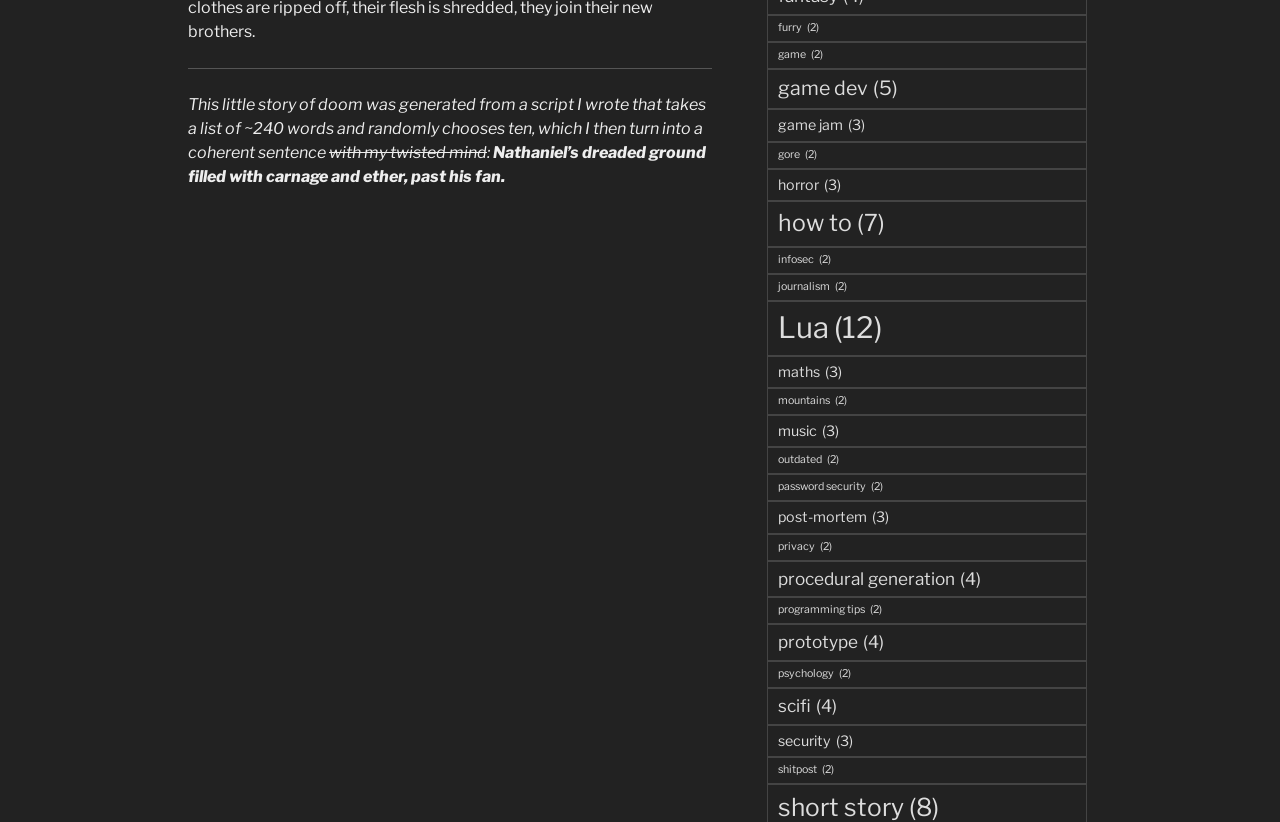Please locate the bounding box coordinates of the element that should be clicked to achieve the given instruction: "Click on the 'procedural generation' link".

[0.599, 0.682, 0.849, 0.727]